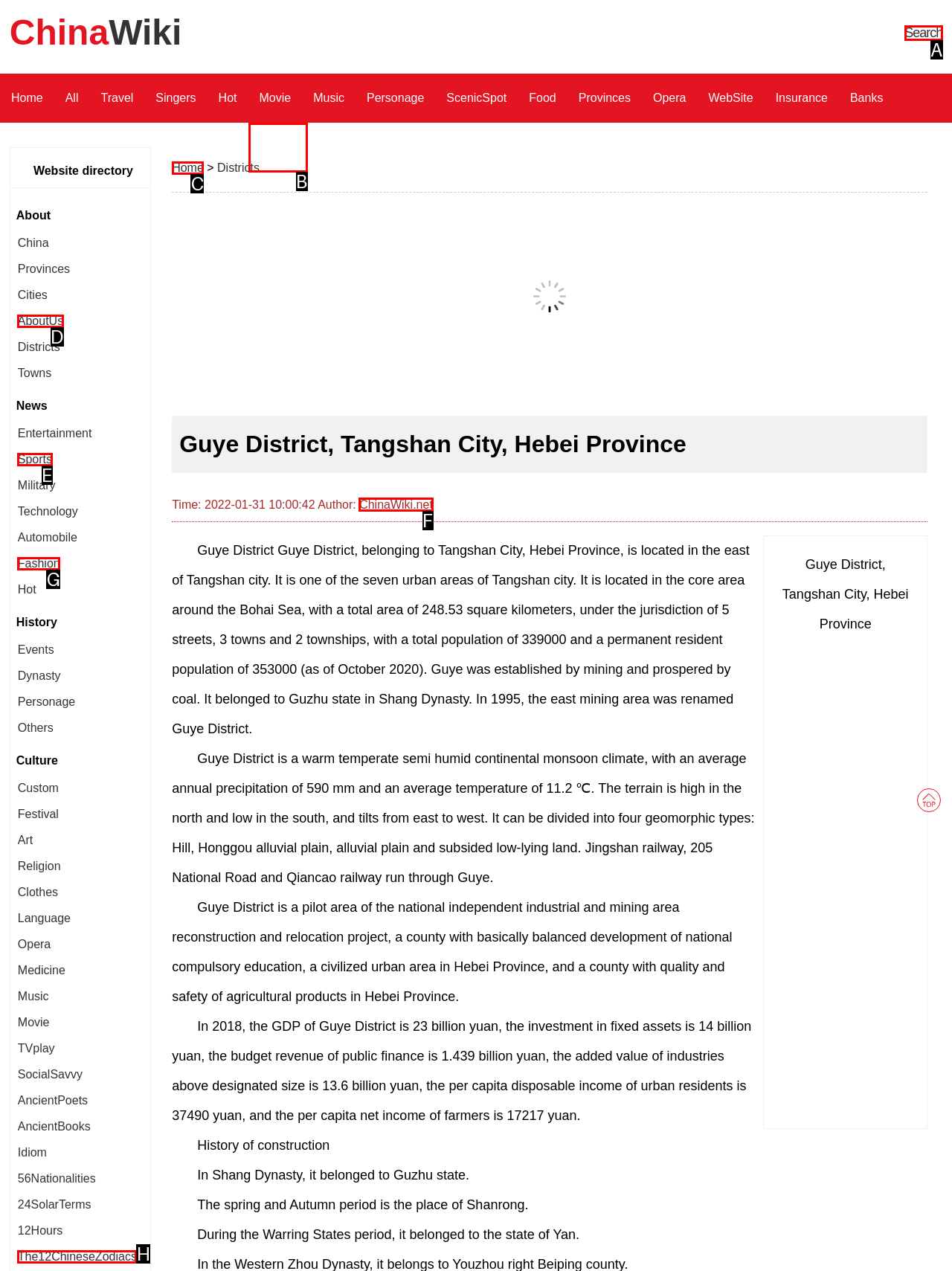Tell me which letter corresponds to the UI element that will allow you to Click on the 'ChinaWiki.net' link. Answer with the letter directly.

F